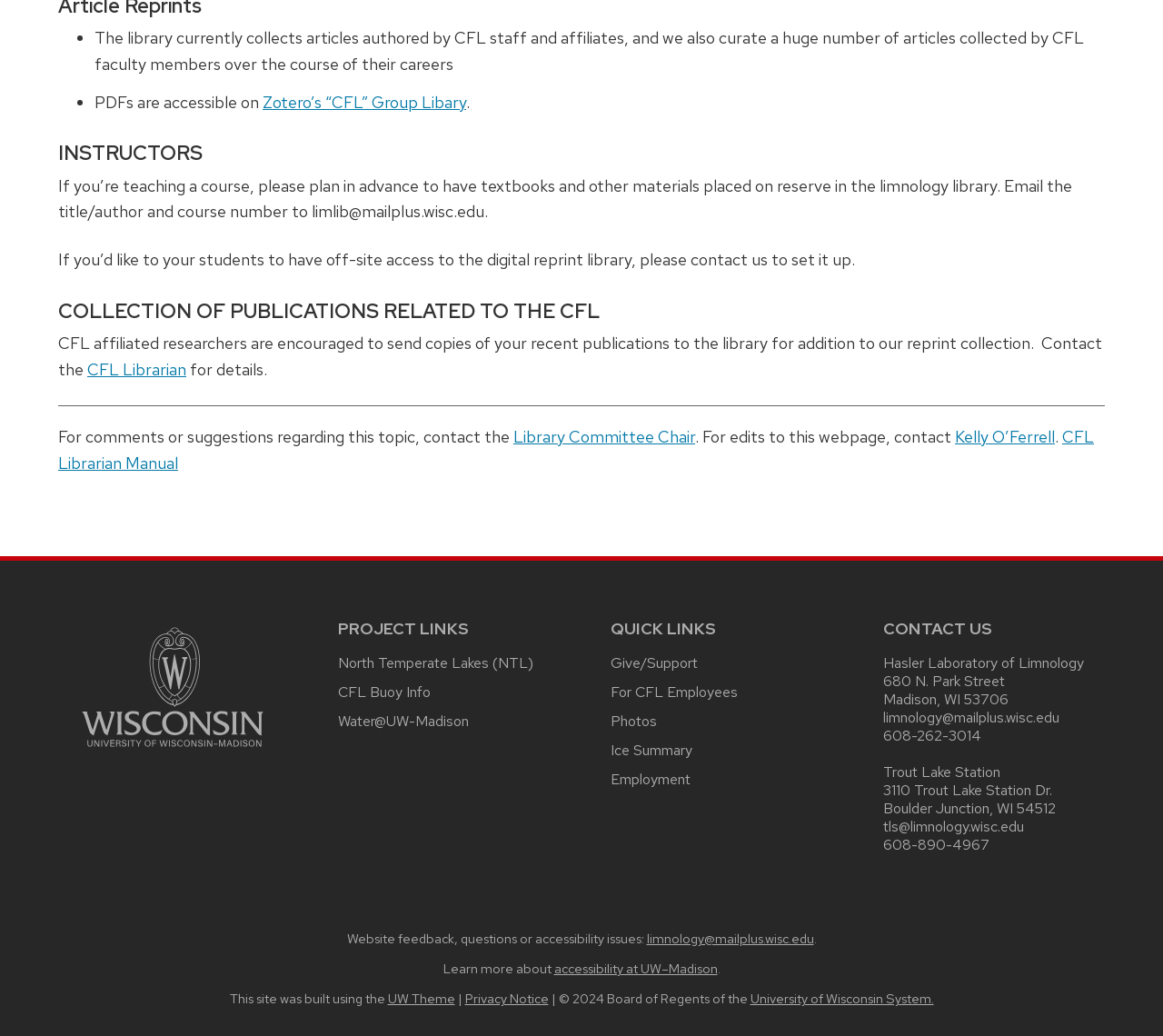Find the bounding box coordinates of the element you need to click on to perform this action: 'Learn more about accessibility at UW–Madison'. The coordinates should be represented by four float values between 0 and 1, in the format [left, top, right, bottom].

[0.476, 0.926, 0.617, 0.943]